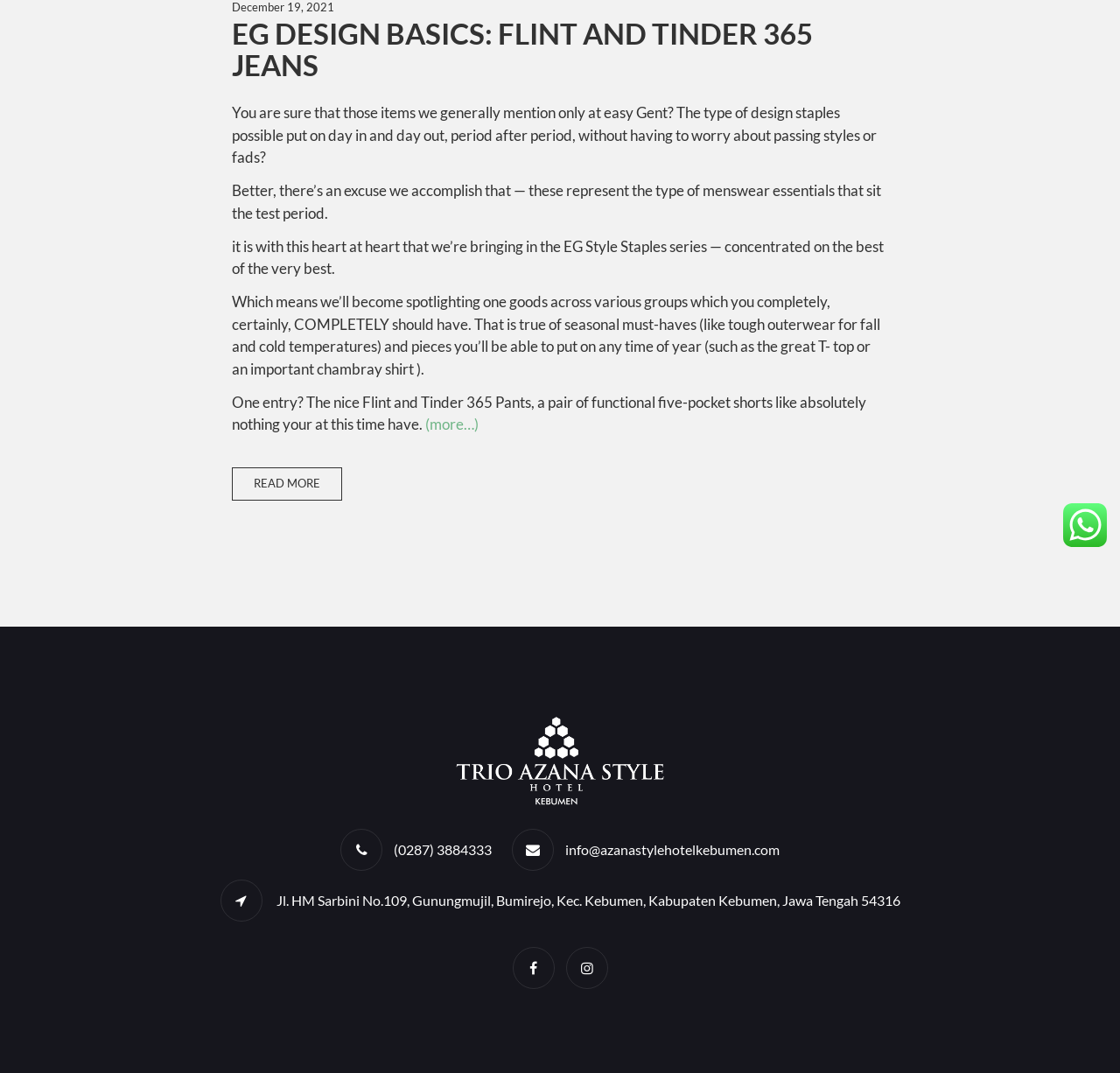Using the provided description: "title="Instagram"", find the bounding box coordinates of the corresponding UI element. The output should be four float numbers between 0 and 1, in the format [left, top, right, bottom].

[0.501, 0.893, 0.546, 0.91]